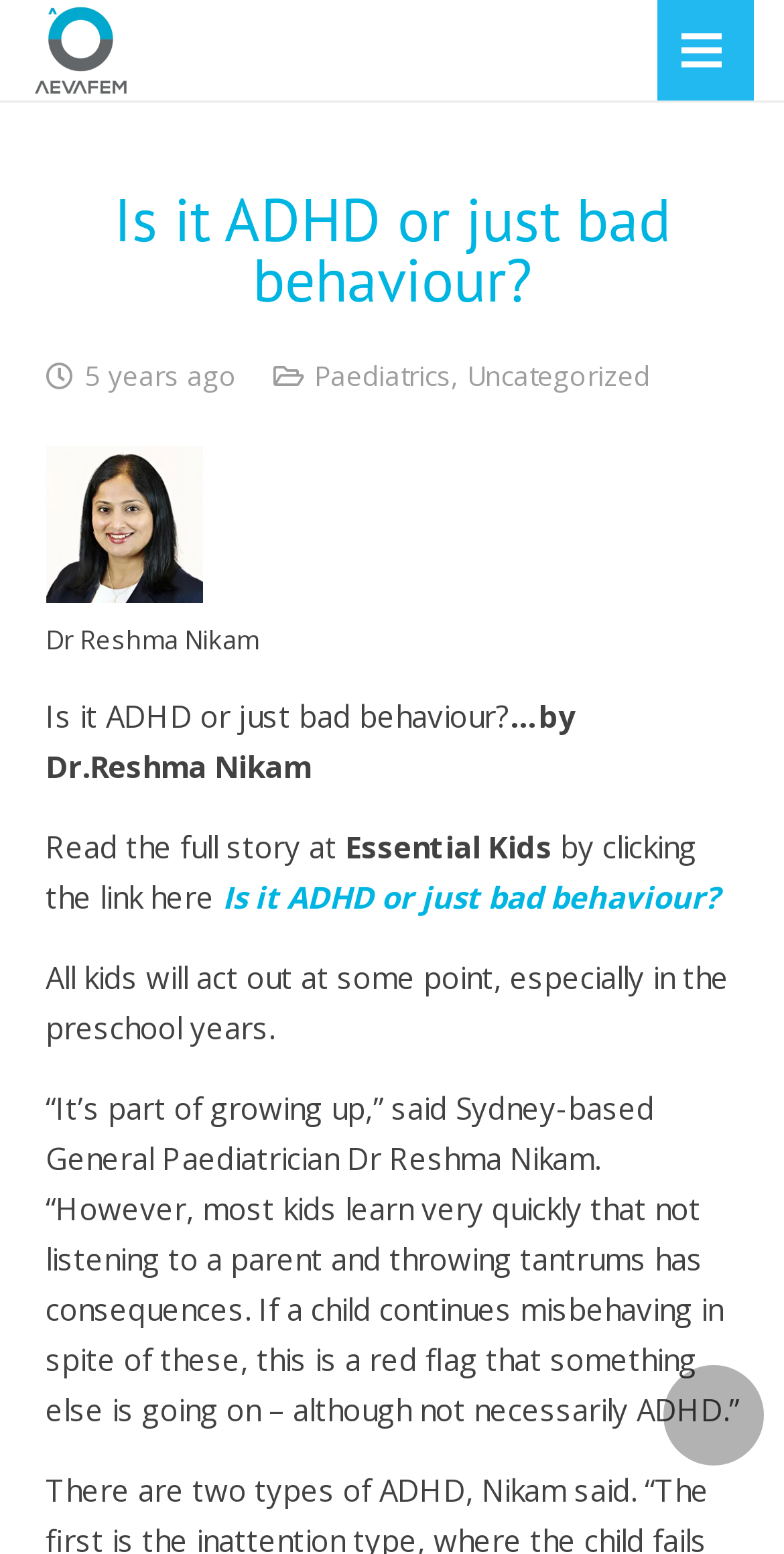What is the category of the article? Analyze the screenshot and reply with just one word or a short phrase.

Paediatrics, Uncategorized